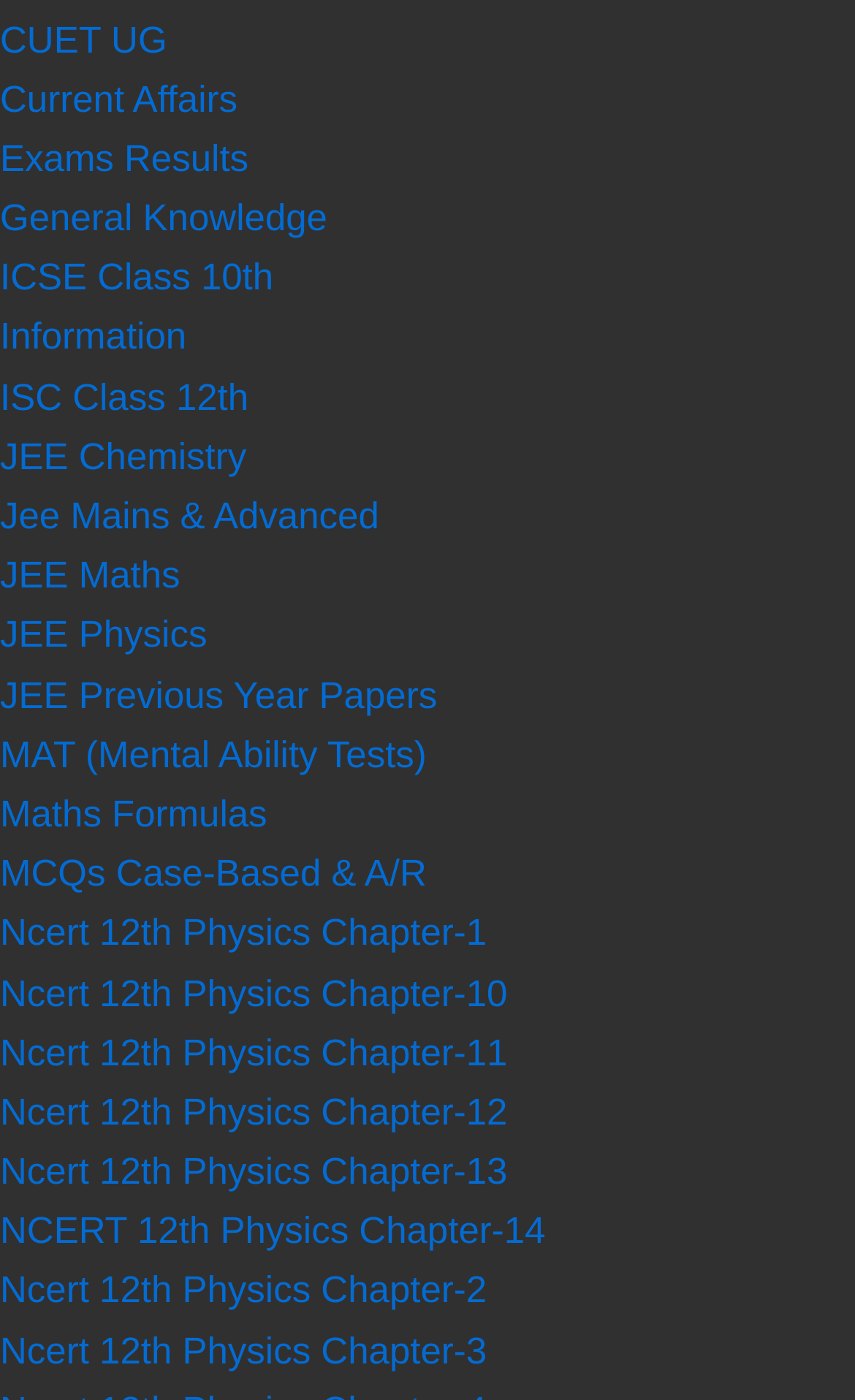Find the bounding box coordinates of the area to click in order to follow the instruction: "Explore business visa options".

None